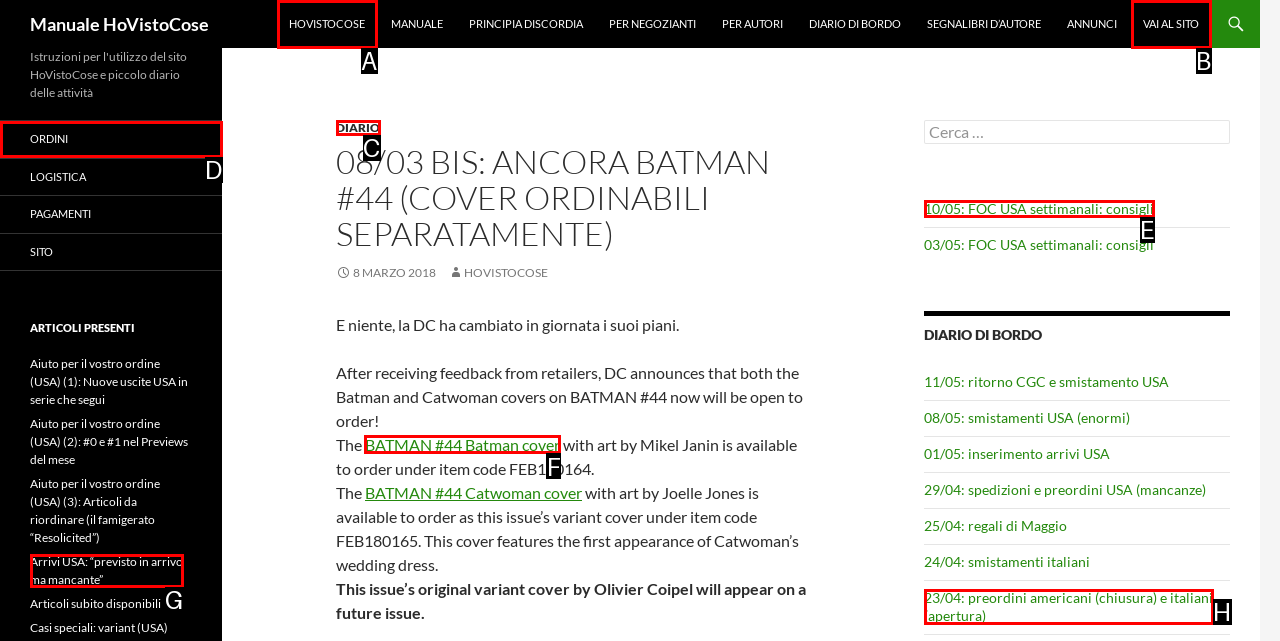For the task: Click on the 'BATMAN #44 Batman cover' link, tell me the letter of the option you should click. Answer with the letter alone.

F